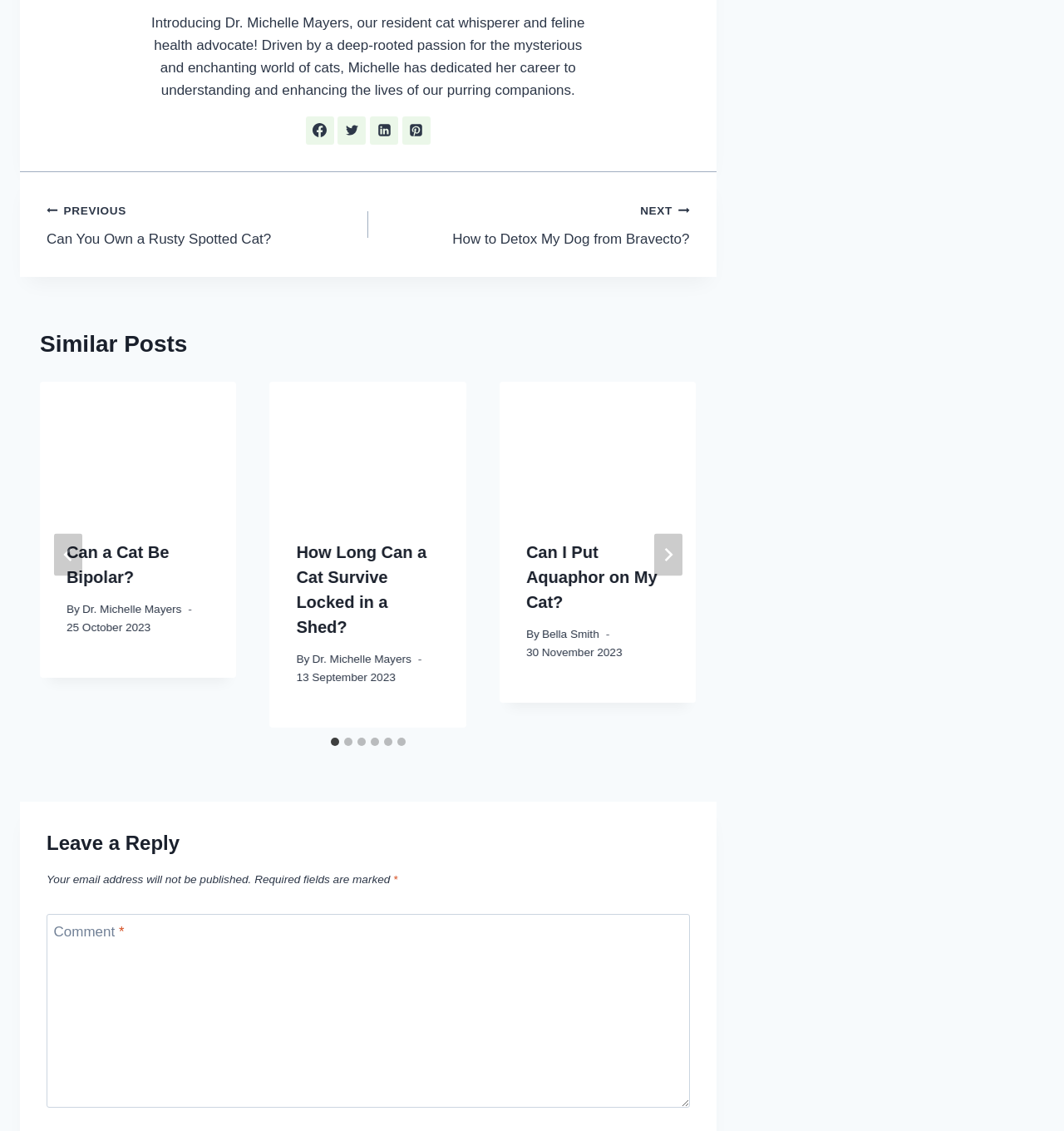Please locate the UI element described by "Linkedin" and provide its bounding box coordinates.

[0.348, 0.103, 0.374, 0.128]